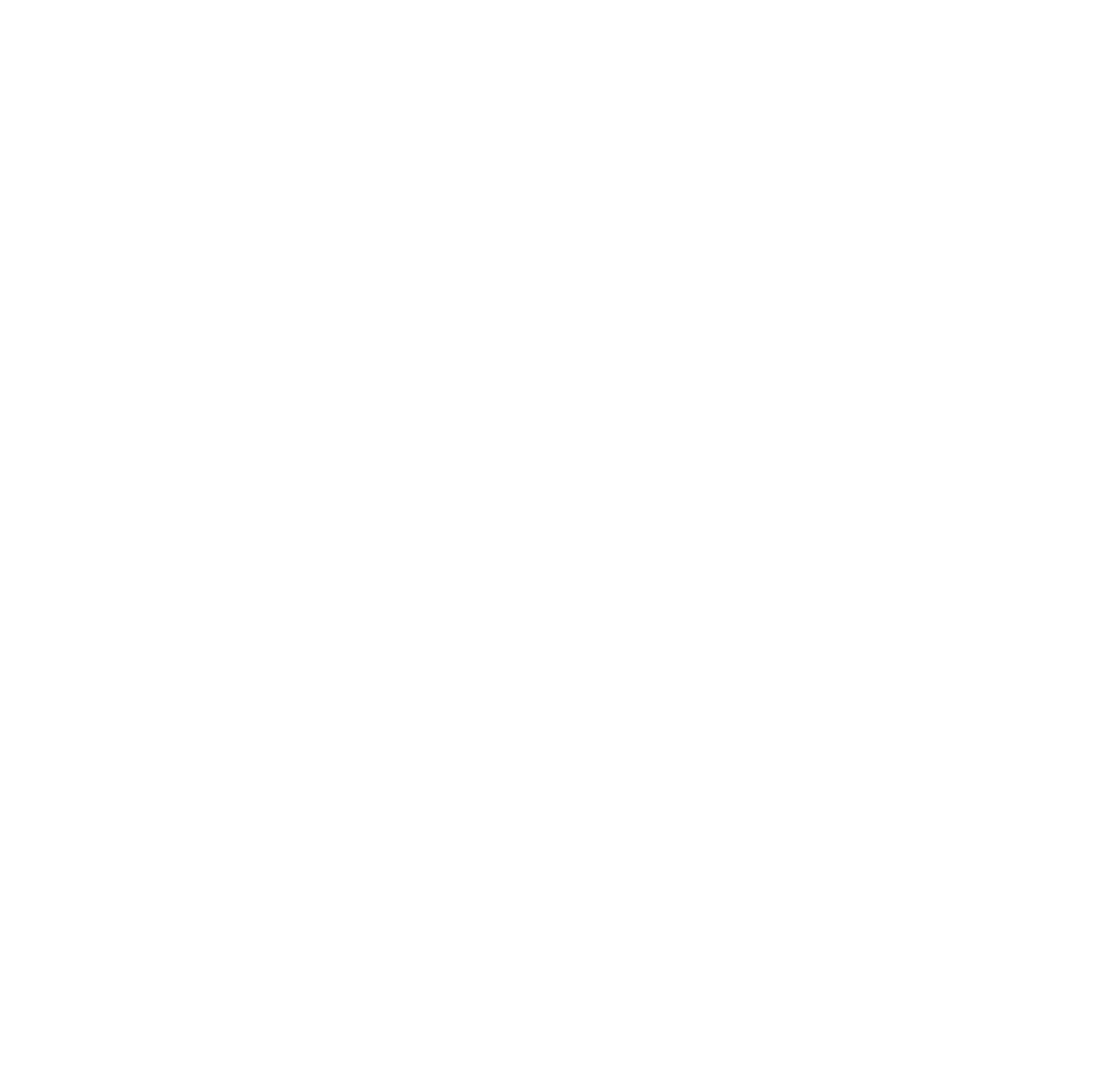What is the purpose of the checkbox?
Using the details from the image, give an elaborate explanation to answer the question.

The checkbox is located below the combobox and has a label 'Require all keywords:' next to it. This suggests that the checkbox is used to specify whether all keywords are required for some functionality, likely related to searching or filtering.